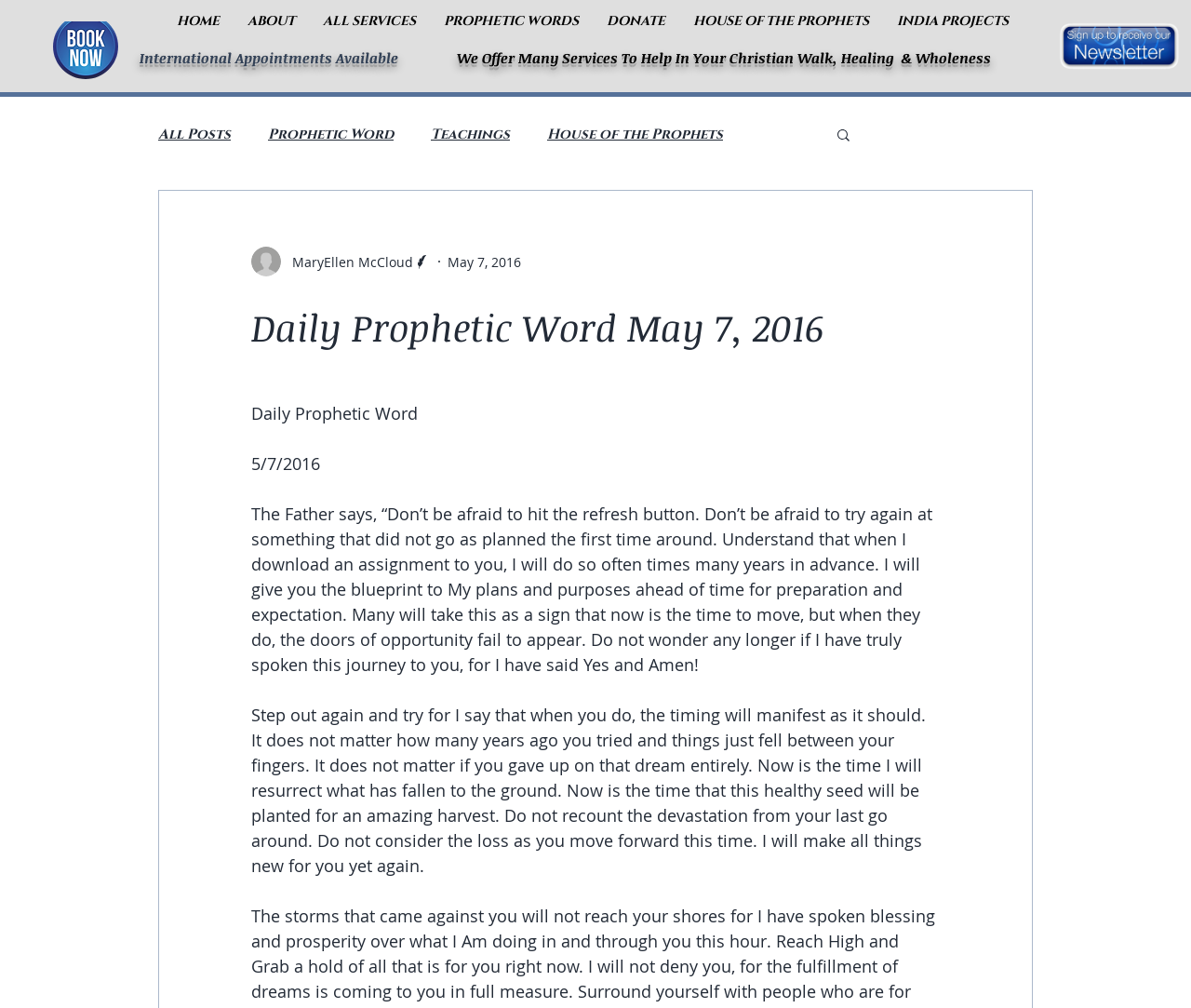Please find the bounding box coordinates of the section that needs to be clicked to achieve this instruction: "Follow Ease Studio on Facebook".

None